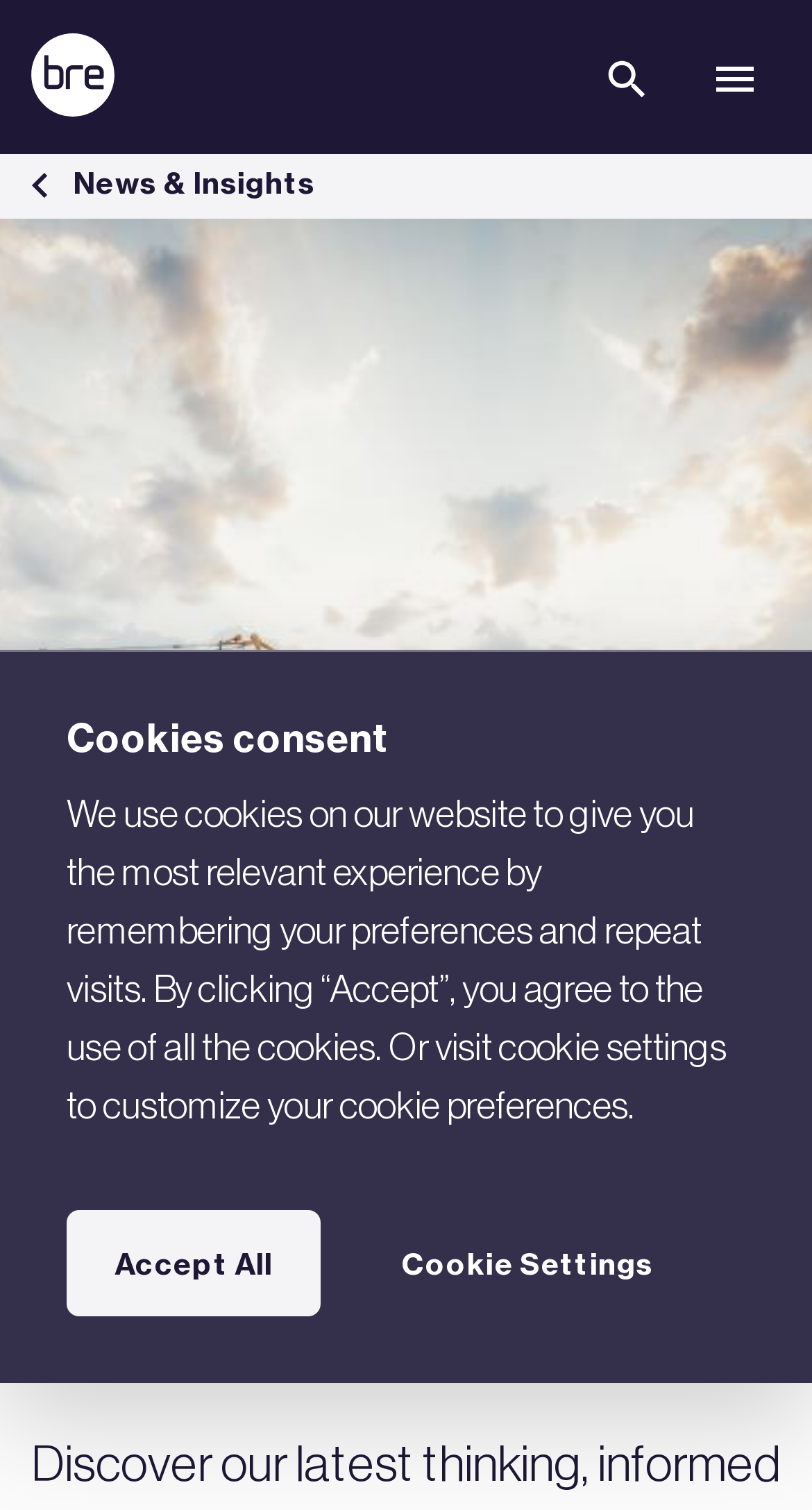Refer to the image and offer a detailed explanation in response to the question: What is the purpose of the 'Breadcrumb' navigation?

The 'Breadcrumb' navigation is located below the top navigation bar and contains a link 'News & Insights'. This suggests that it is used to show the navigation path or the current location within the website's hierarchy.